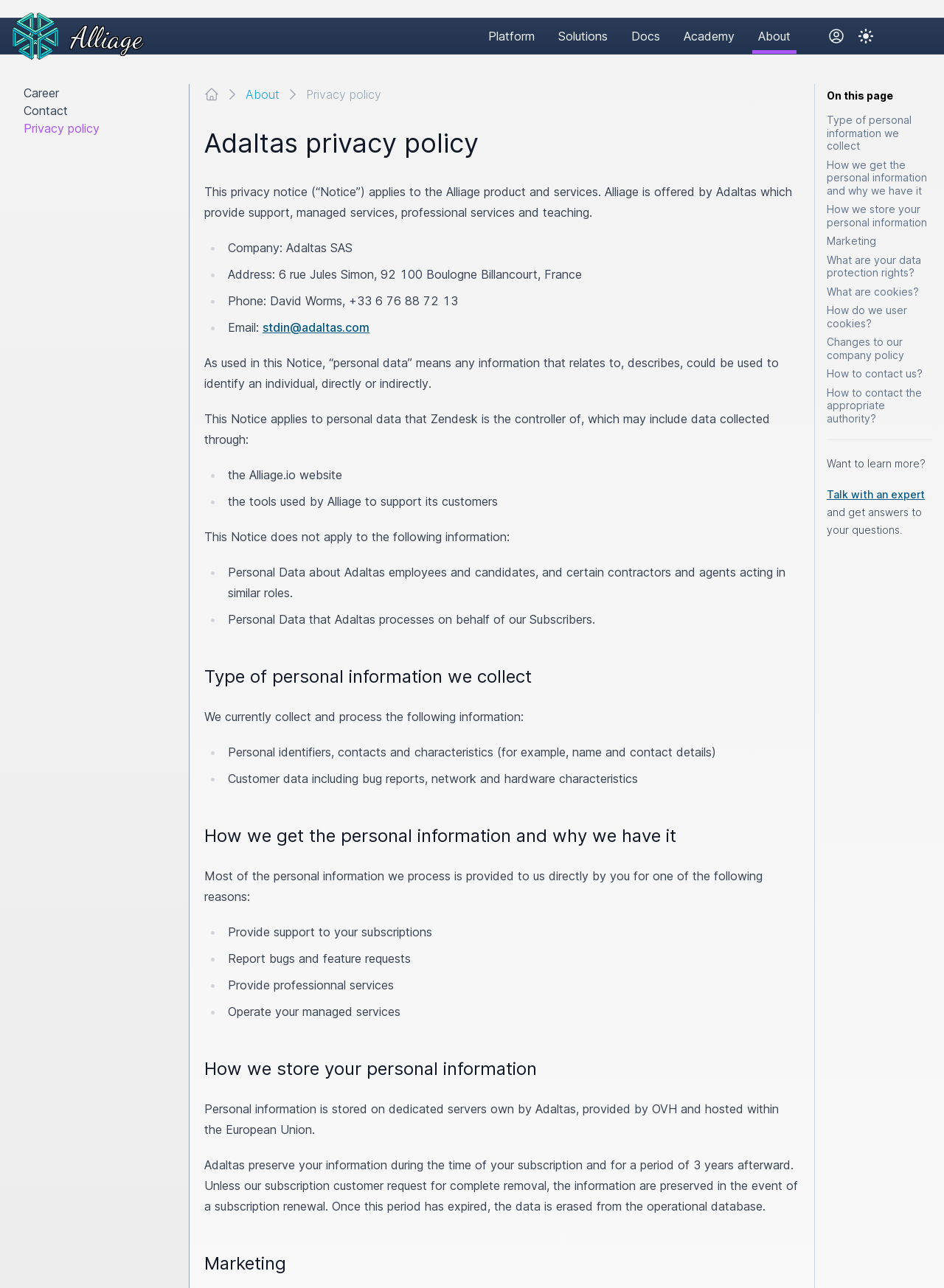Can you find the bounding box coordinates for the element to click on to achieve the instruction: "Click the 'Type of personal information we collect' link"?

[0.876, 0.088, 0.966, 0.118]